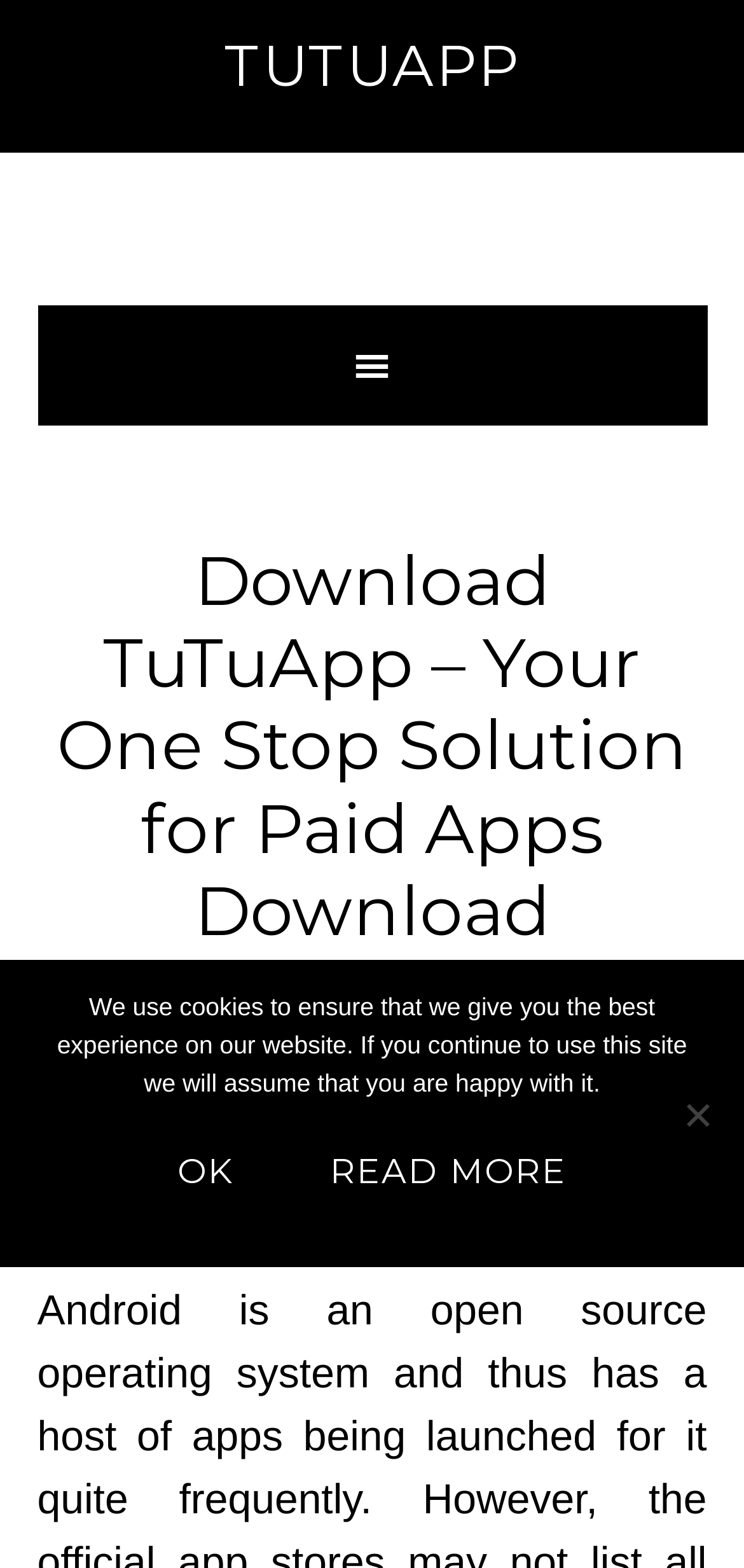Locate the UI element described by Timmappa Kamat in the provided webpage screenshot. Return the bounding box coordinates in the format (top-left x, top-left y, bottom-right x, bottom-right y), ensuring all values are between 0 and 1.

[0.173, 0.636, 0.893, 0.7]